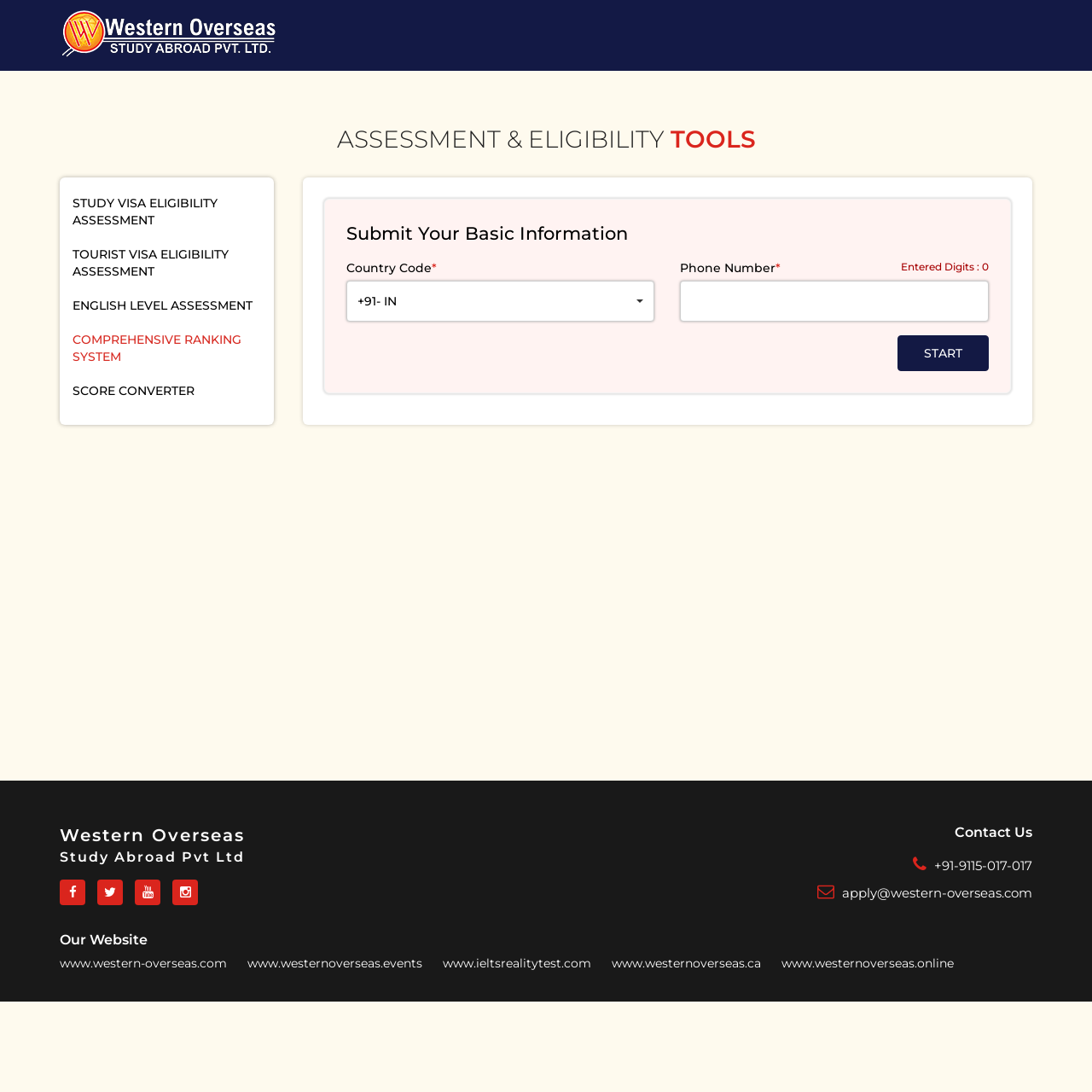Provide the bounding box coordinates of the section that needs to be clicked to accomplish the following instruction: "Click on START."

[0.822, 0.307, 0.905, 0.34]